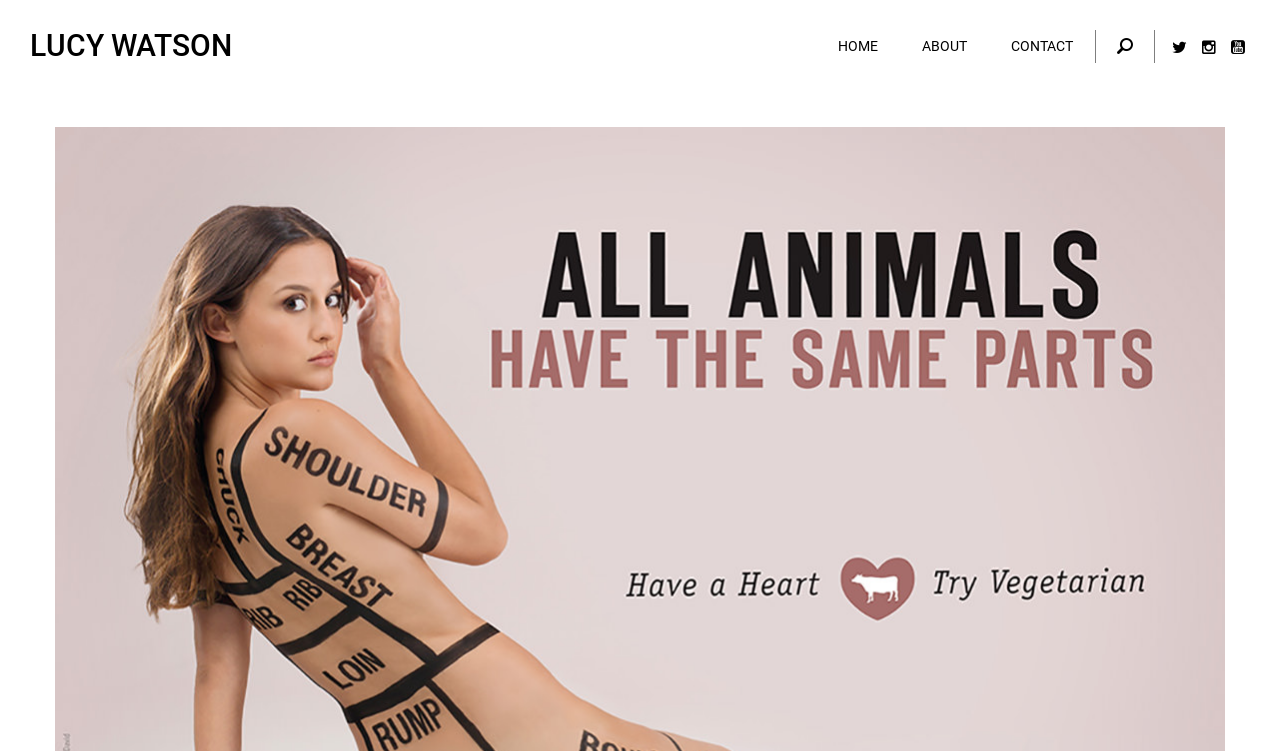How many main navigation links are there?
Refer to the screenshot and respond with a concise word or phrase.

3